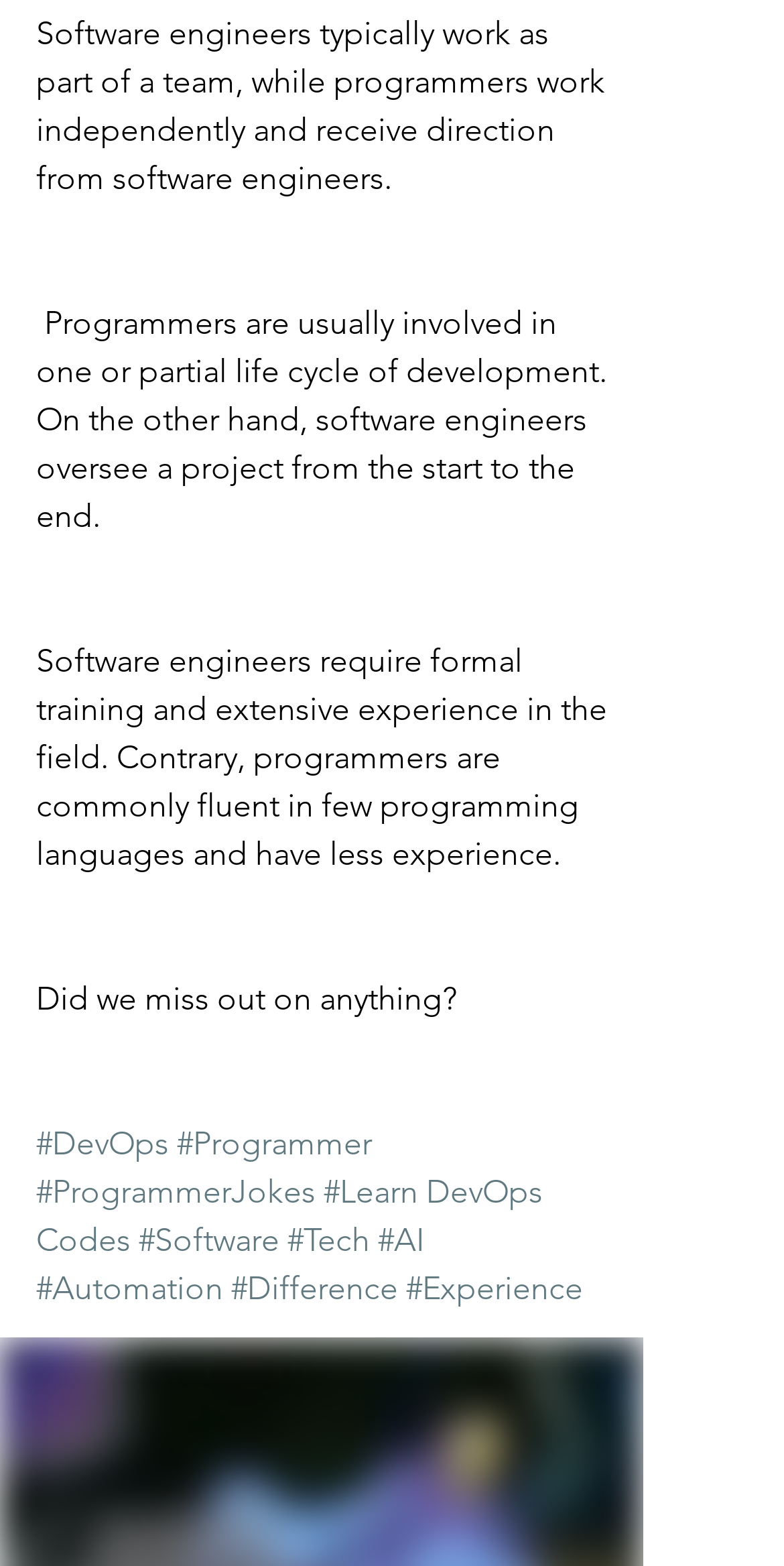Determine the bounding box coordinates of the UI element described by: "DevOps Codes".

[0.046, 0.748, 0.703, 0.804]